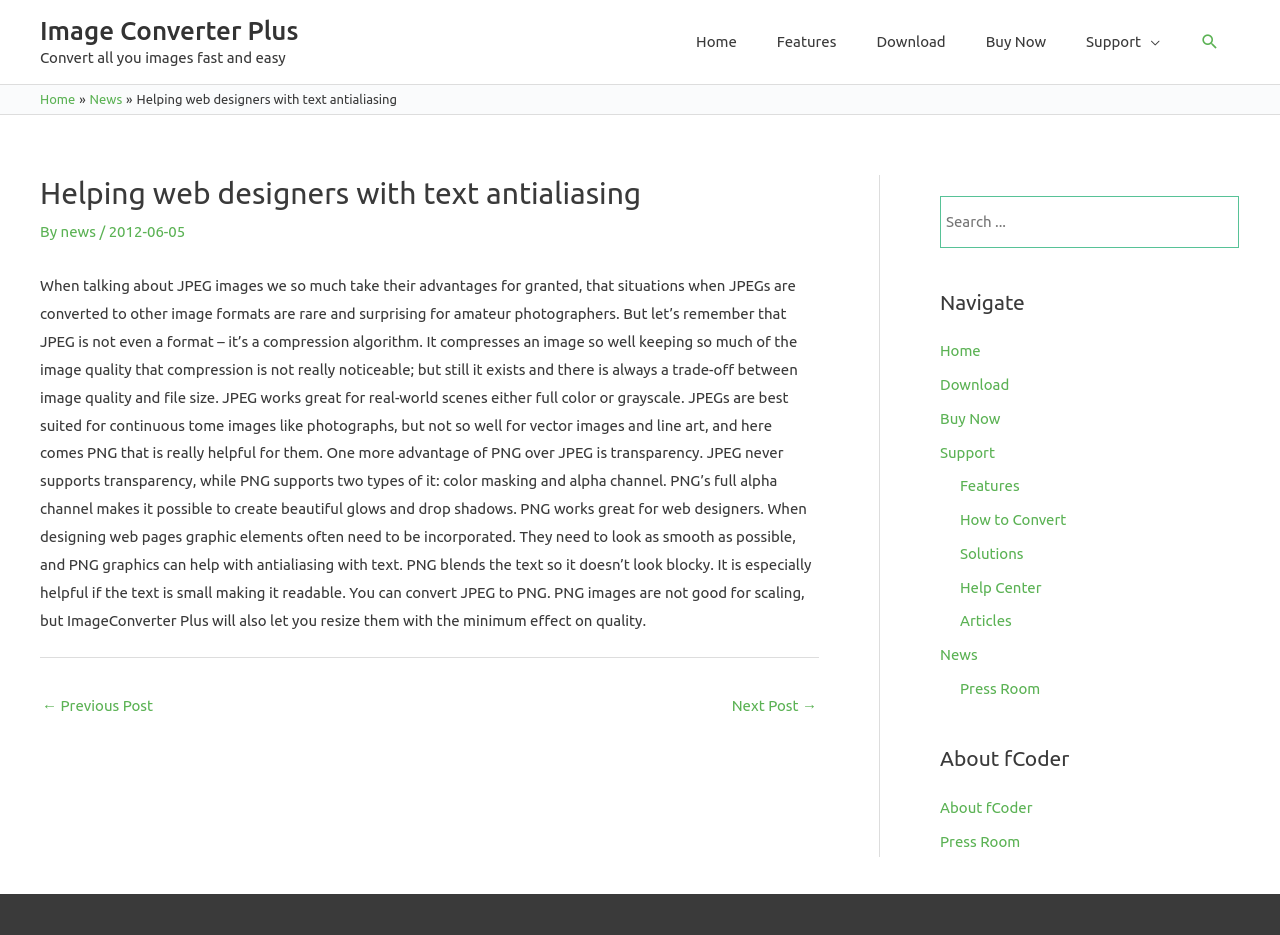Find the bounding box coordinates of the clickable element required to execute the following instruction: "Click on the 'Image Converter Plus' link". Provide the coordinates as four float numbers between 0 and 1, i.e., [left, top, right, bottom].

[0.031, 0.017, 0.233, 0.048]